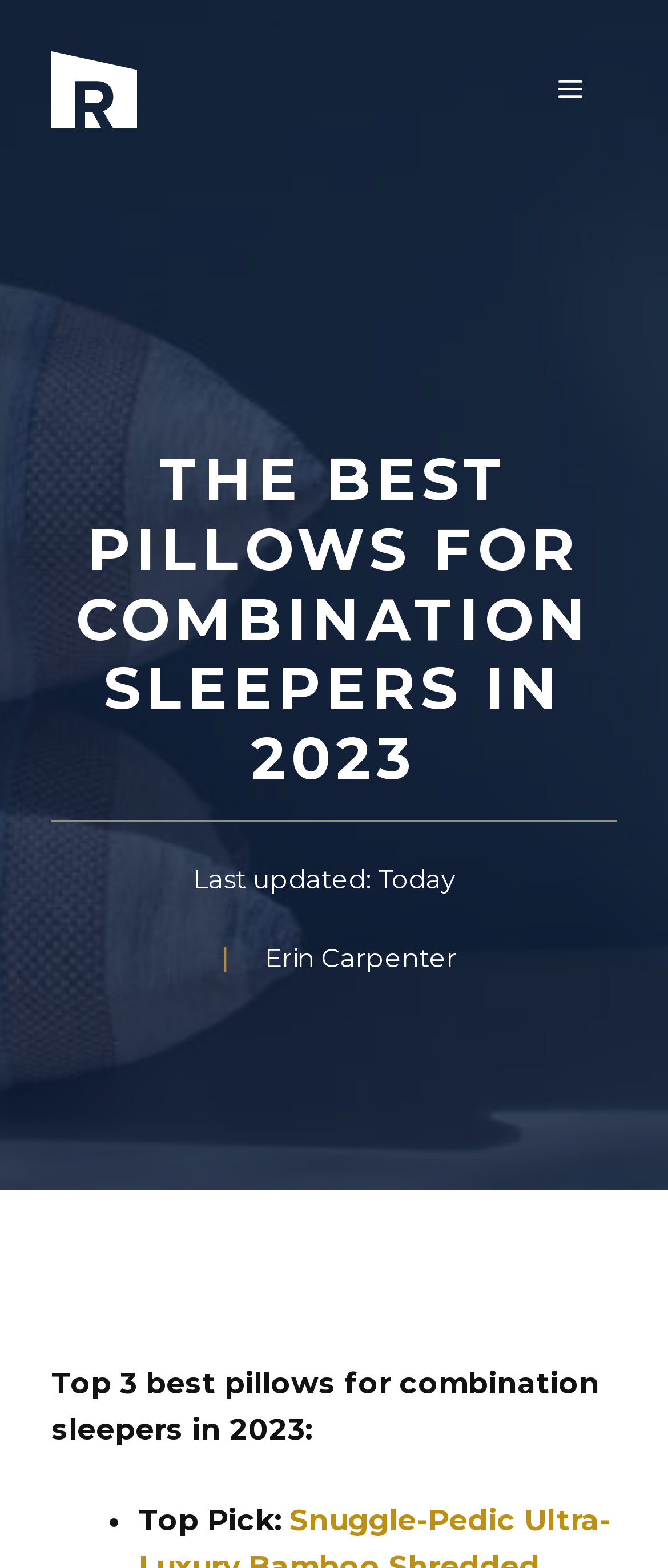What is the name of the website?
Answer with a single word or phrase, using the screenshot for reference.

Radar Logic